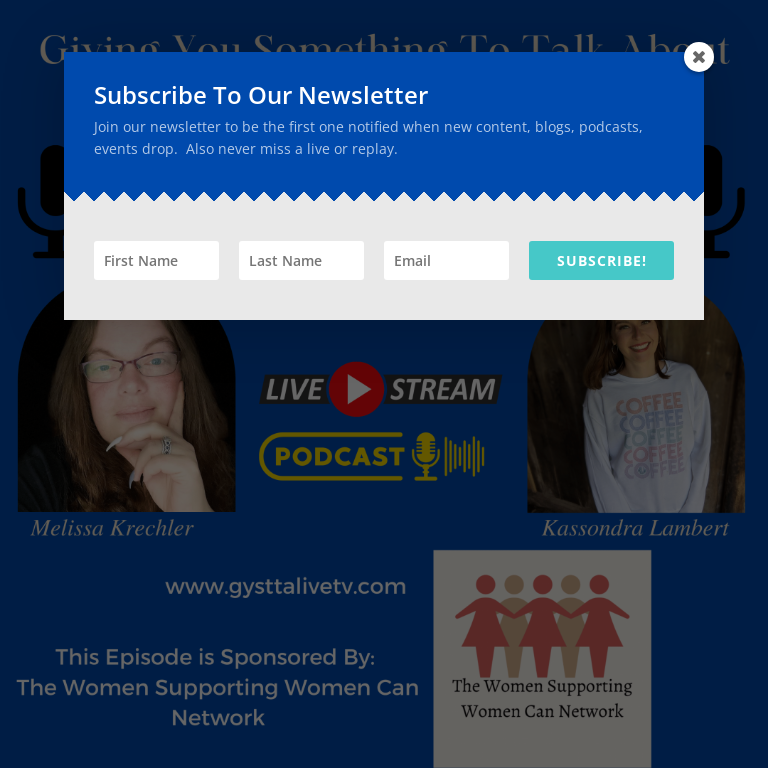By analyzing the image, answer the following question with a detailed response: How many input fields are in the form?

The form includes three labeled fields for users to enter their 'First Name', 'Last Name', and 'Email', as mentioned in the caption.